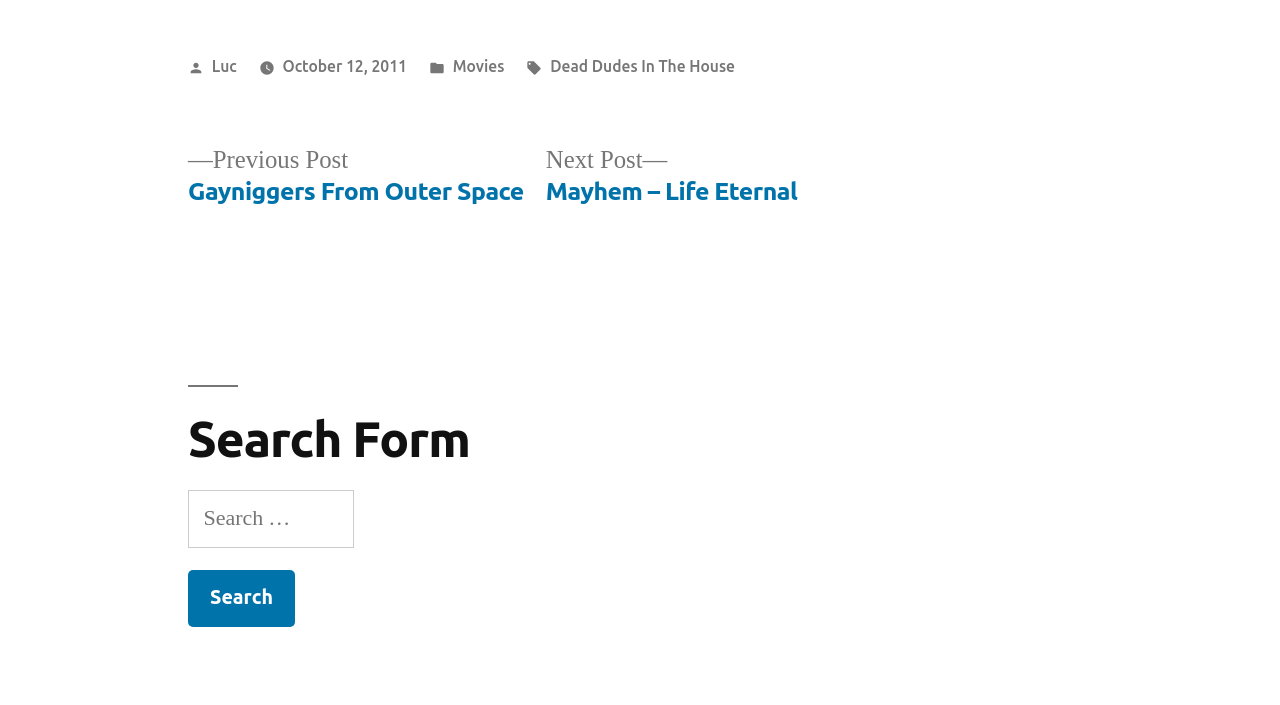Provide a brief response to the question using a single word or phrase: 
What is the purpose of the search form?

To search for posts